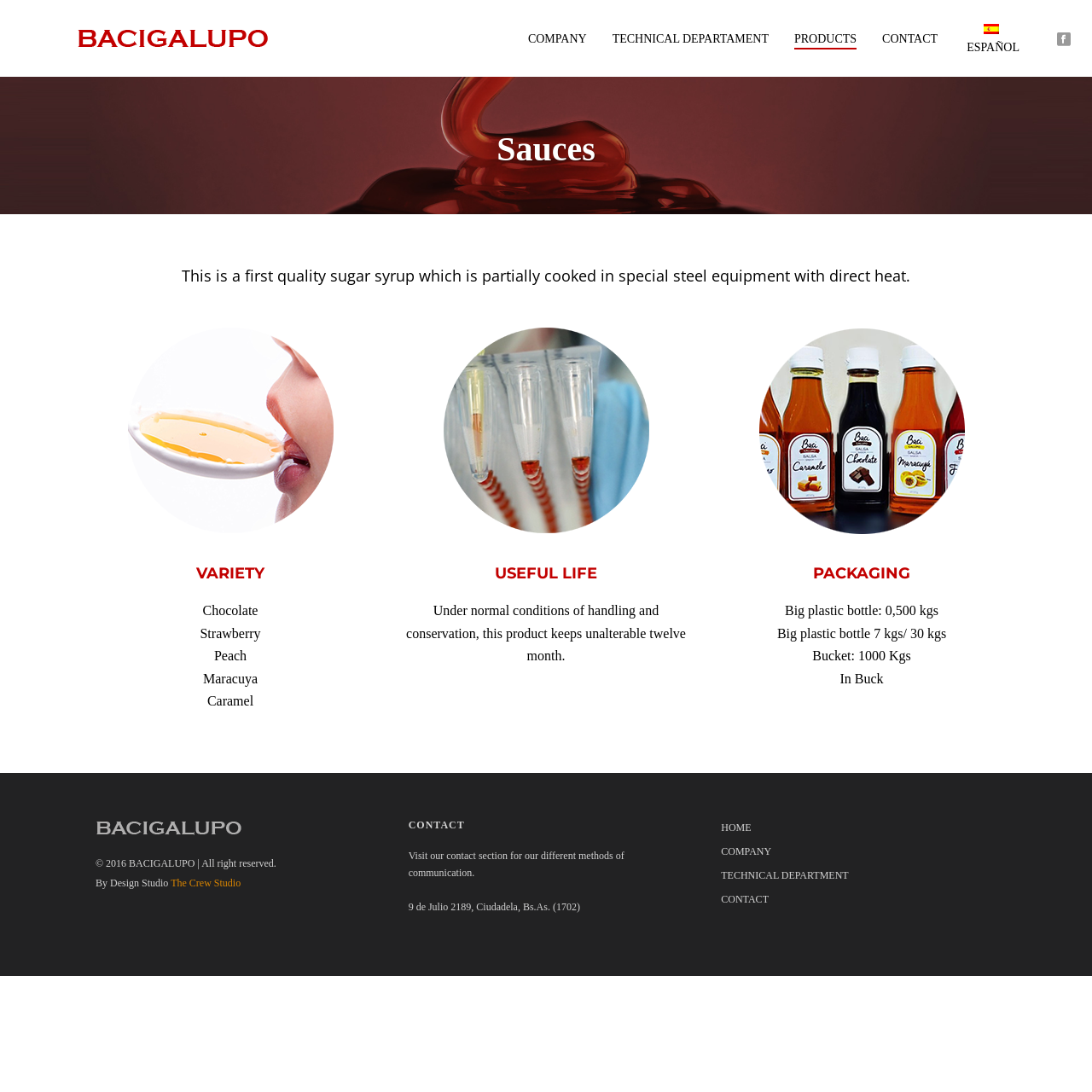Give an extensive and precise description of the webpage.

The webpage is about Sauces by Bacigalupo, a company that produces high-quality sugar syrups. At the top of the page, there is a navigation menu with links to different sections, including COMPANY, TECHNICAL DEPARTMENT, PRODUCTS, CONTACT, and a language option to switch to Spanish.

Below the navigation menu, there is a large heading that reads "Sauces". Underneath, there is a brief description of the sugar syrup, stating that it is a first-quality product partially cooked in special steel equipment with direct heat.

To the left of the description, there is an image, likely a product image. Below the image, there are three sections: VARIETY, USEFUL LIFE, and PACKAGING. The VARIETY section lists different flavors of the sugar syrup, including Chocolate, Strawberry, Peach, Maracuya, and Caramel. The USEFUL LIFE section states that the product remains unaltered for 12 months under normal handling and conservation conditions. The PACKAGING section lists different packaging options, including big plastic bottles of various sizes and a bucket.

At the bottom of the page, there is a footer section with copyright information, a link to the design studio that created the website, and a contact section. The contact section includes a link to the contact page, an address, and a call to action to visit the contact section for different methods of communication. There are also links to the HOME, COMPANY, TECHNICAL DEPARTMENT, and CONTACT sections at the bottom of the page.